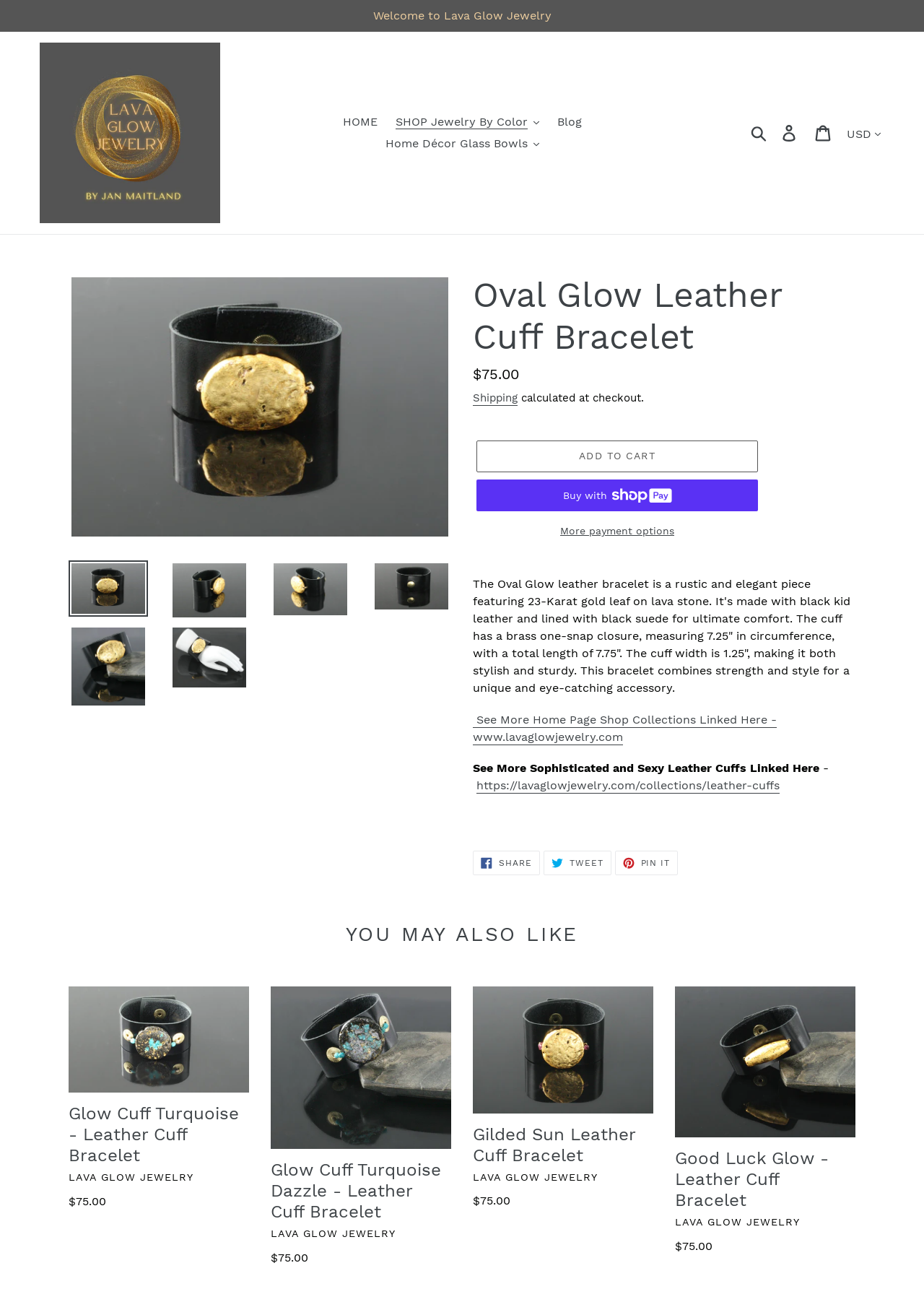Please locate the bounding box coordinates of the element's region that needs to be clicked to follow the instruction: "Click the 'SHOP Jewelry By Color' button". The bounding box coordinates should be provided as four float numbers between 0 and 1, i.e., [left, top, right, bottom].

[0.42, 0.086, 0.591, 0.103]